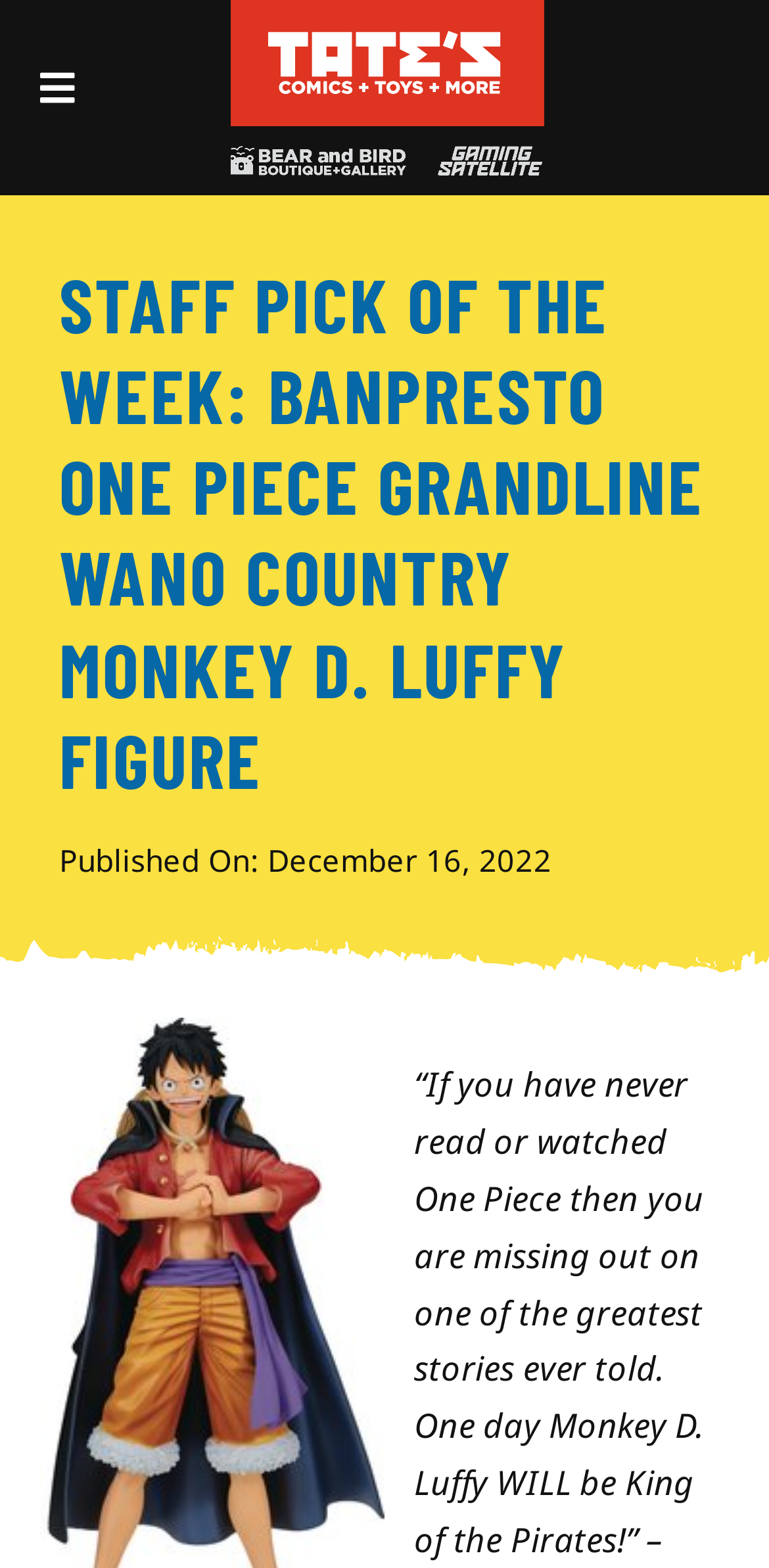What is the name of the figure in the staff pick?
Answer with a single word or phrase by referring to the visual content.

Monkey D. Luffy